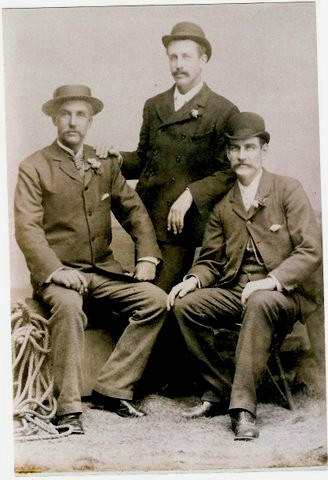Describe in detail everything you see in the image.

The image depicts a historic black-and-white photograph featuring three men, likely the Casson brothers, seated and posed informally yet elegantly. Each brother is dressed in finely tailored suits with stylish hats, indicative of the late 19th century. The man in the middle stands with a hand resting on one of his brother's shoulders, suggesting a familial bond. Each man sports a boutonnière, hinting at a special occasion, possibly a wedding, as implied by the floral accents. This photograph gives a glimpse into the lives of these individuals, who were noted to be mariners, possibly holding Masters Certificates. The period details, such as their attire and the setting, capture a moment of camaraderie and history, likely reflecting the strong ties within their family.